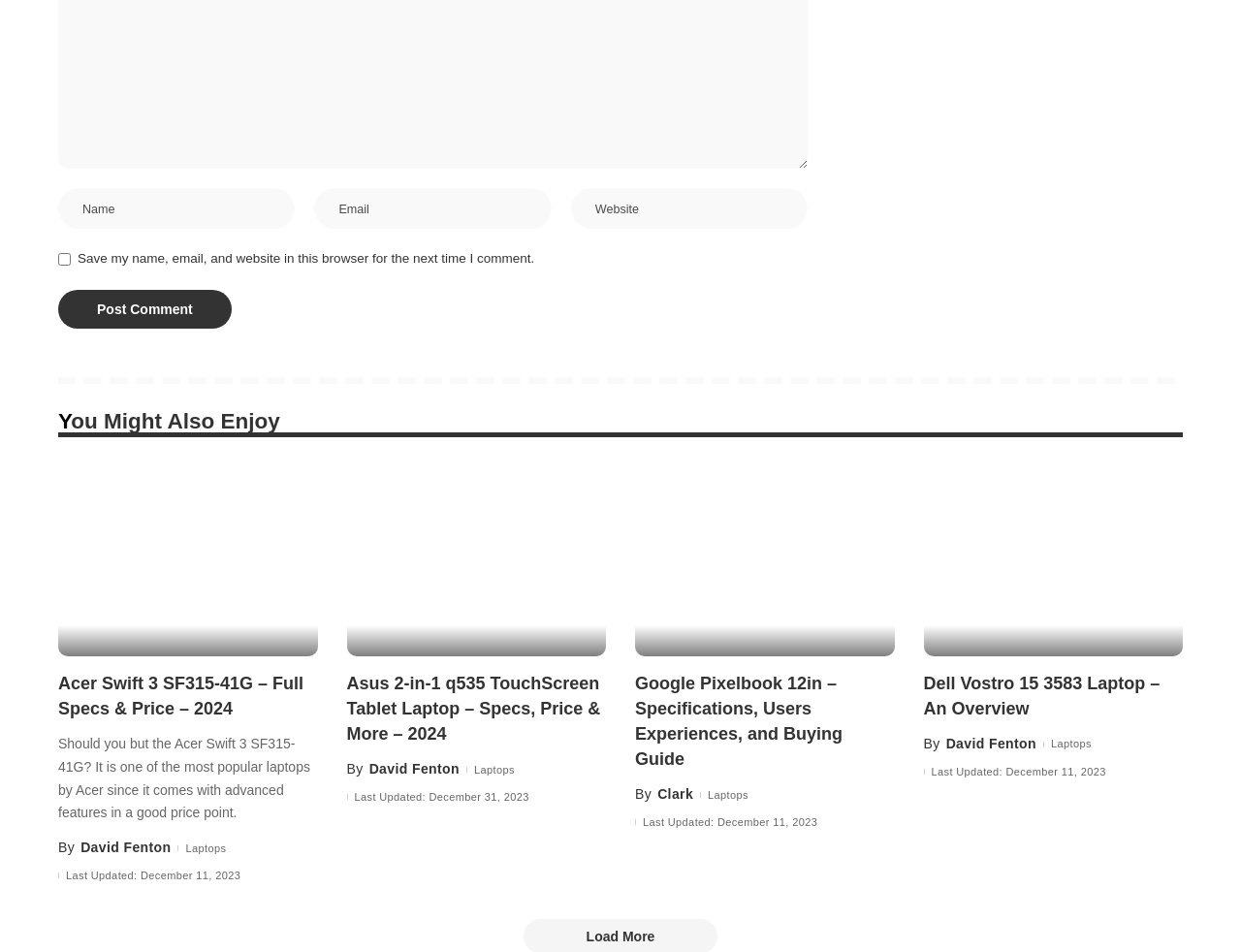Identify the bounding box coordinates of the specific part of the webpage to click to complete this instruction: "Enter your name".

[0.047, 0.197, 0.238, 0.24]